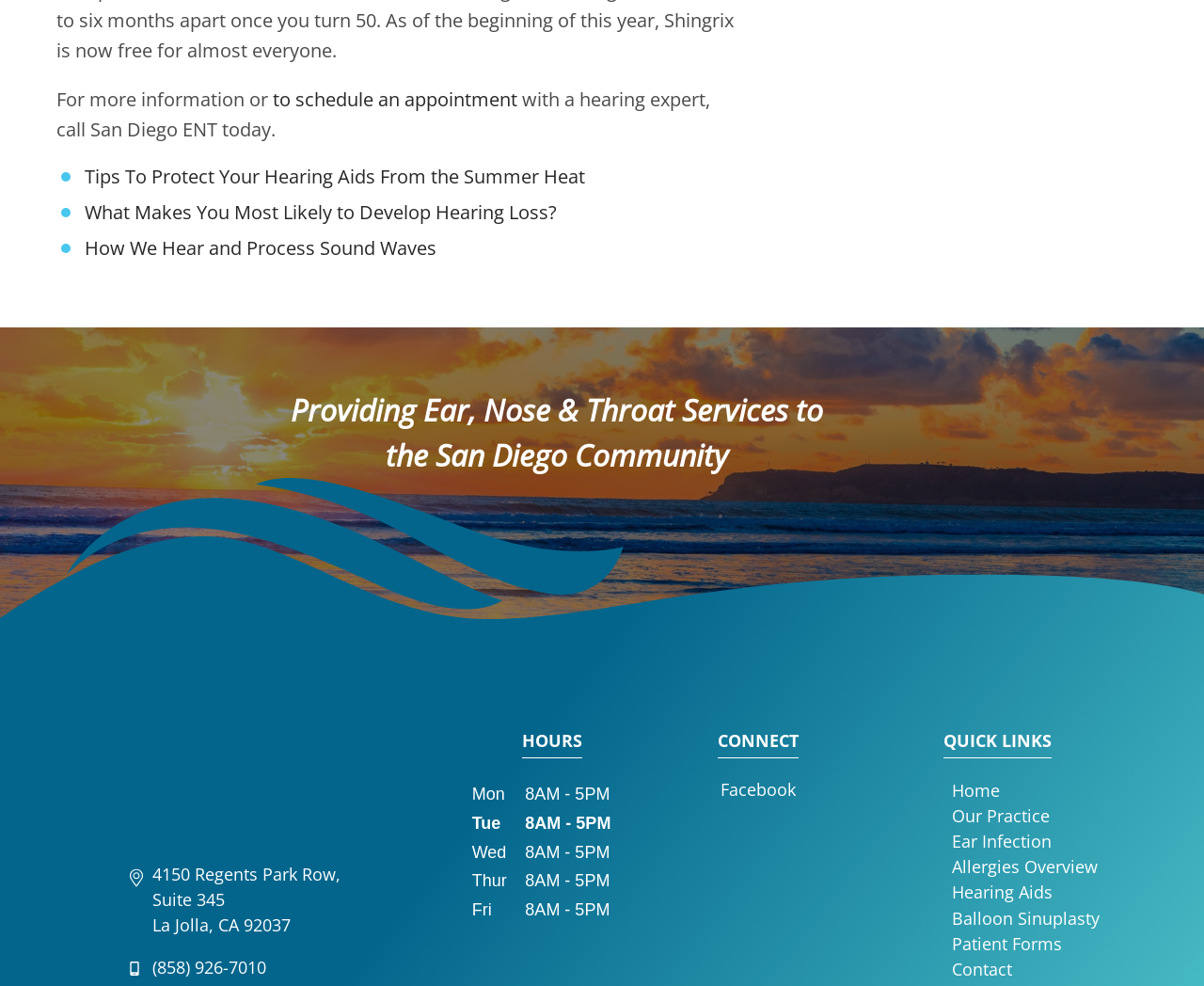Please identify the bounding box coordinates of the element's region that should be clicked to execute the following instruction: "Click to schedule an appointment". The bounding box coordinates must be four float numbers between 0 and 1, i.e., [left, top, right, bottom].

[0.227, 0.0, 0.43, 0.026]